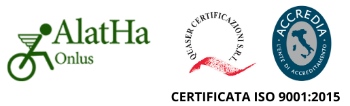How many certification badges are adjacent to the logo?
Look at the screenshot and respond with a single word or phrase.

Two